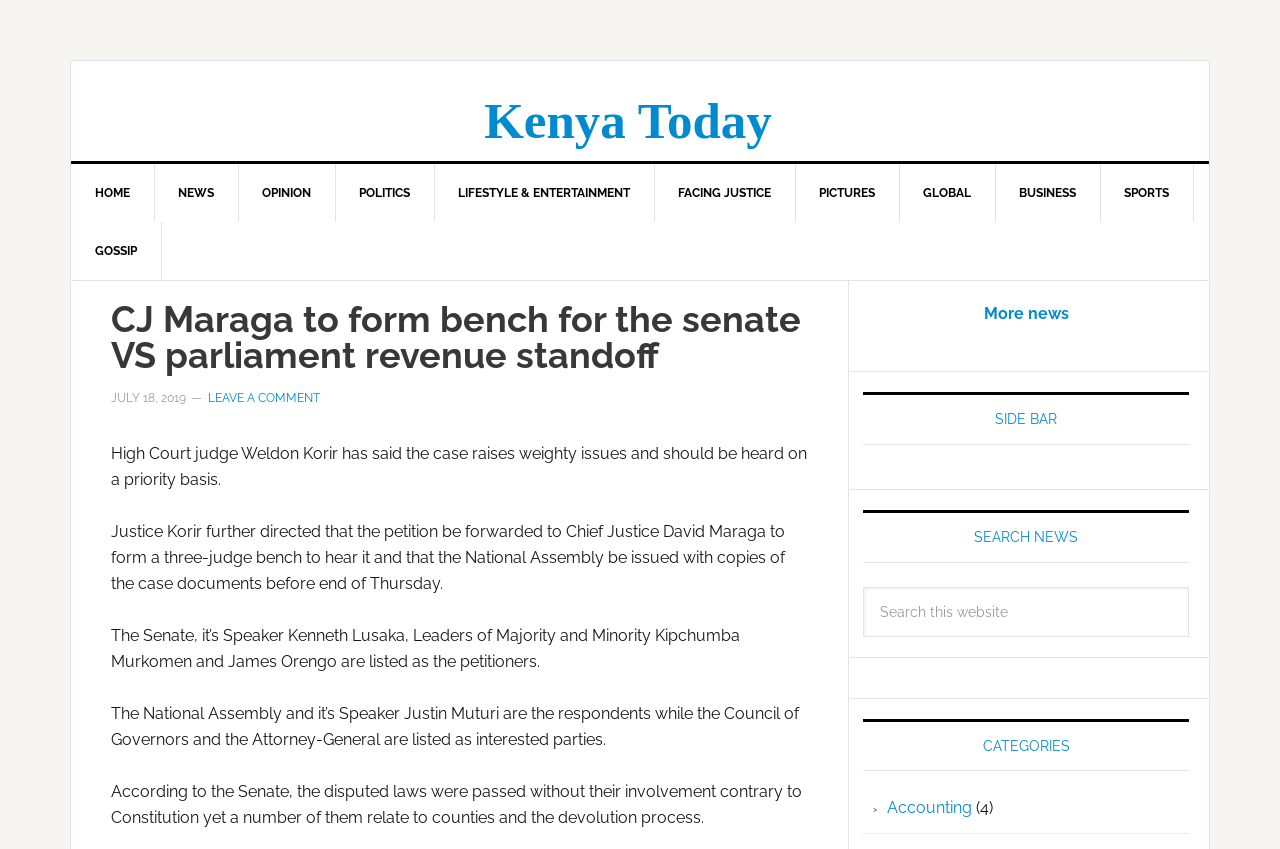Please identify the bounding box coordinates of the element's region that needs to be clicked to fulfill the following instruction: "view global news". The bounding box coordinates should consist of four float numbers between 0 and 1, i.e., [left, top, right, bottom].

[0.702, 0.193, 0.778, 0.261]